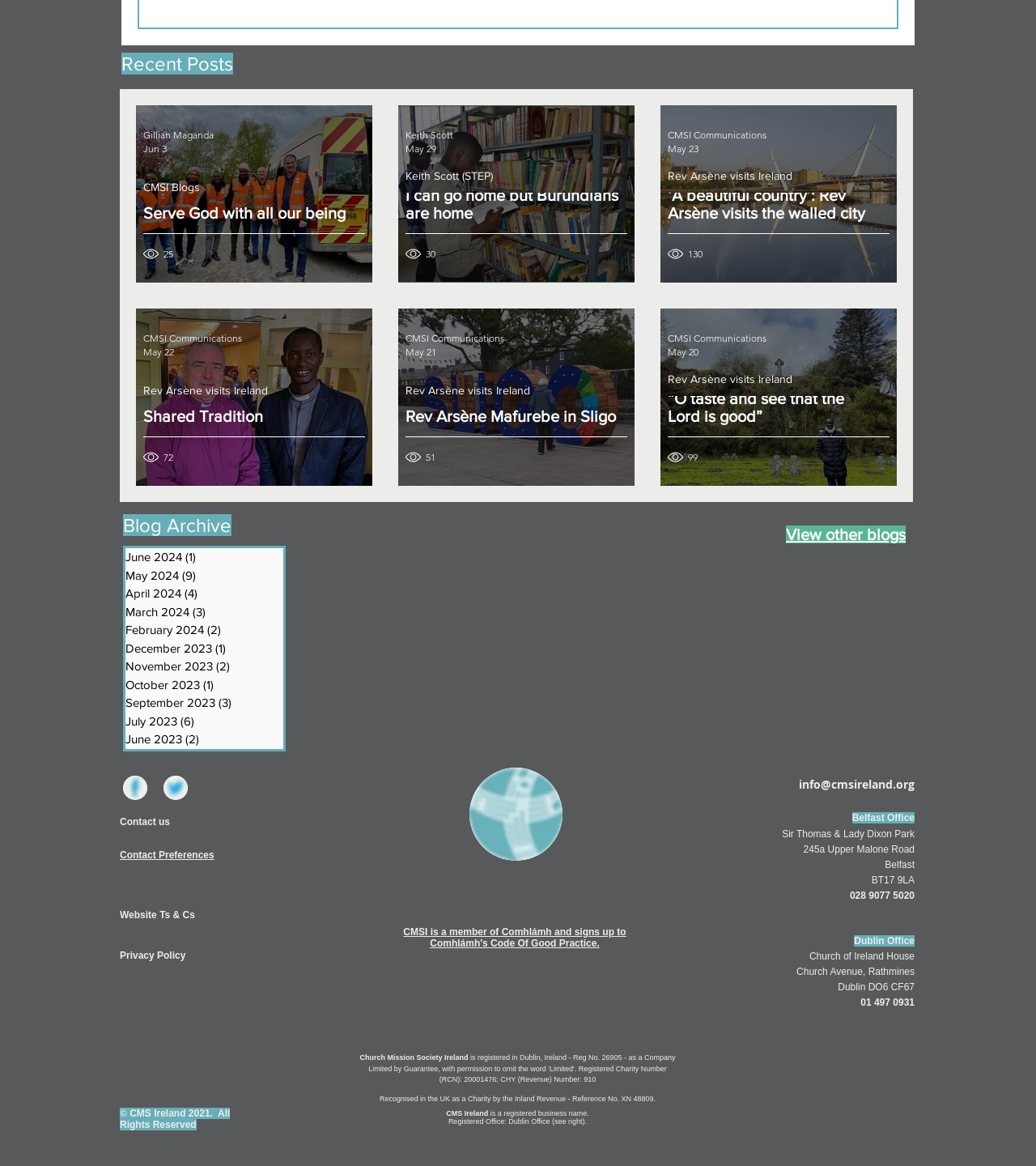Locate the bounding box coordinates of the element that should be clicked to fulfill the instruction: "View other blogs".

[0.759, 0.451, 0.874, 0.466]